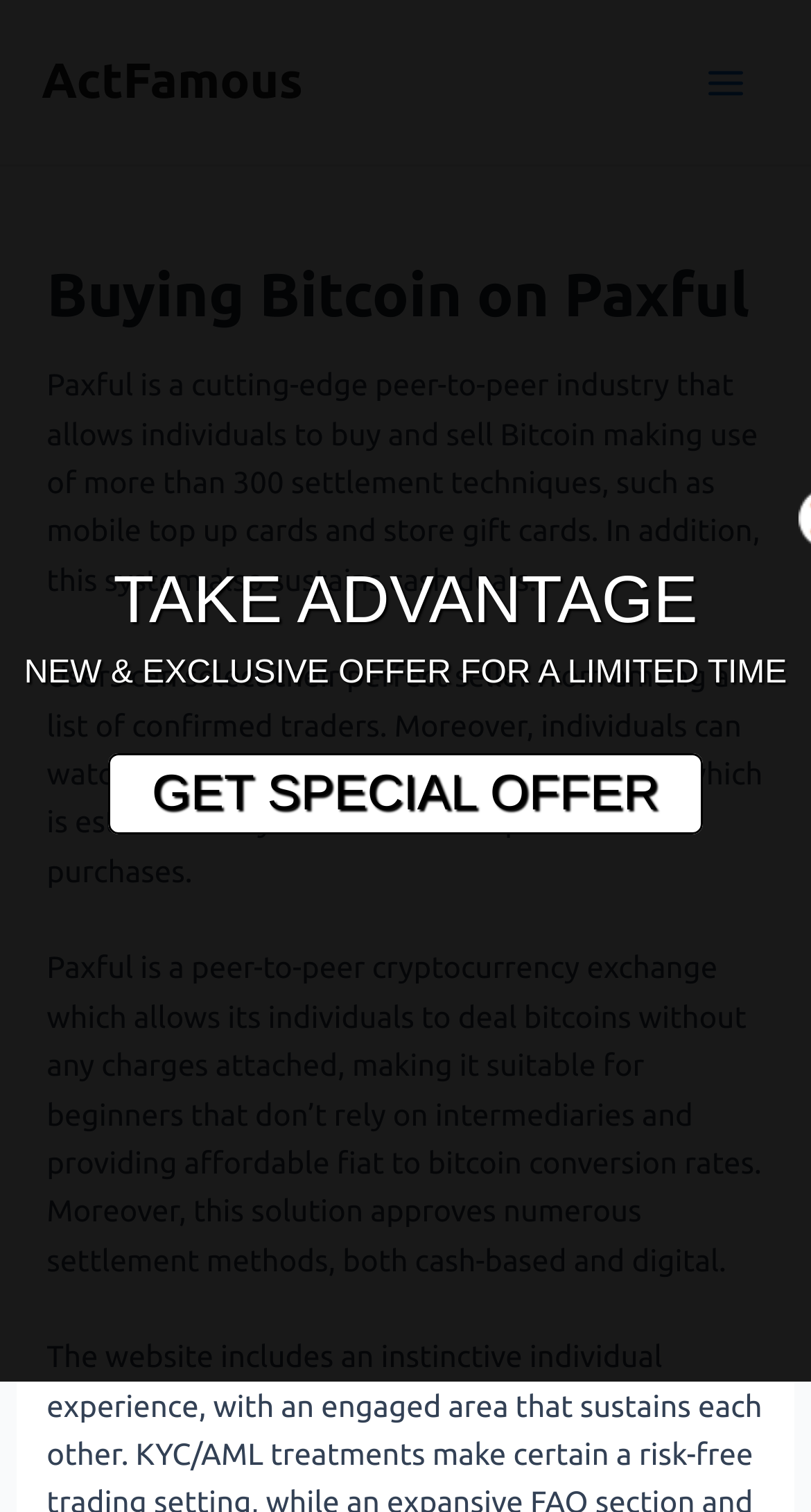Give a one-word or short phrase answer to the question: 
What can users see about each seller on Paxful?

Online reputation rating